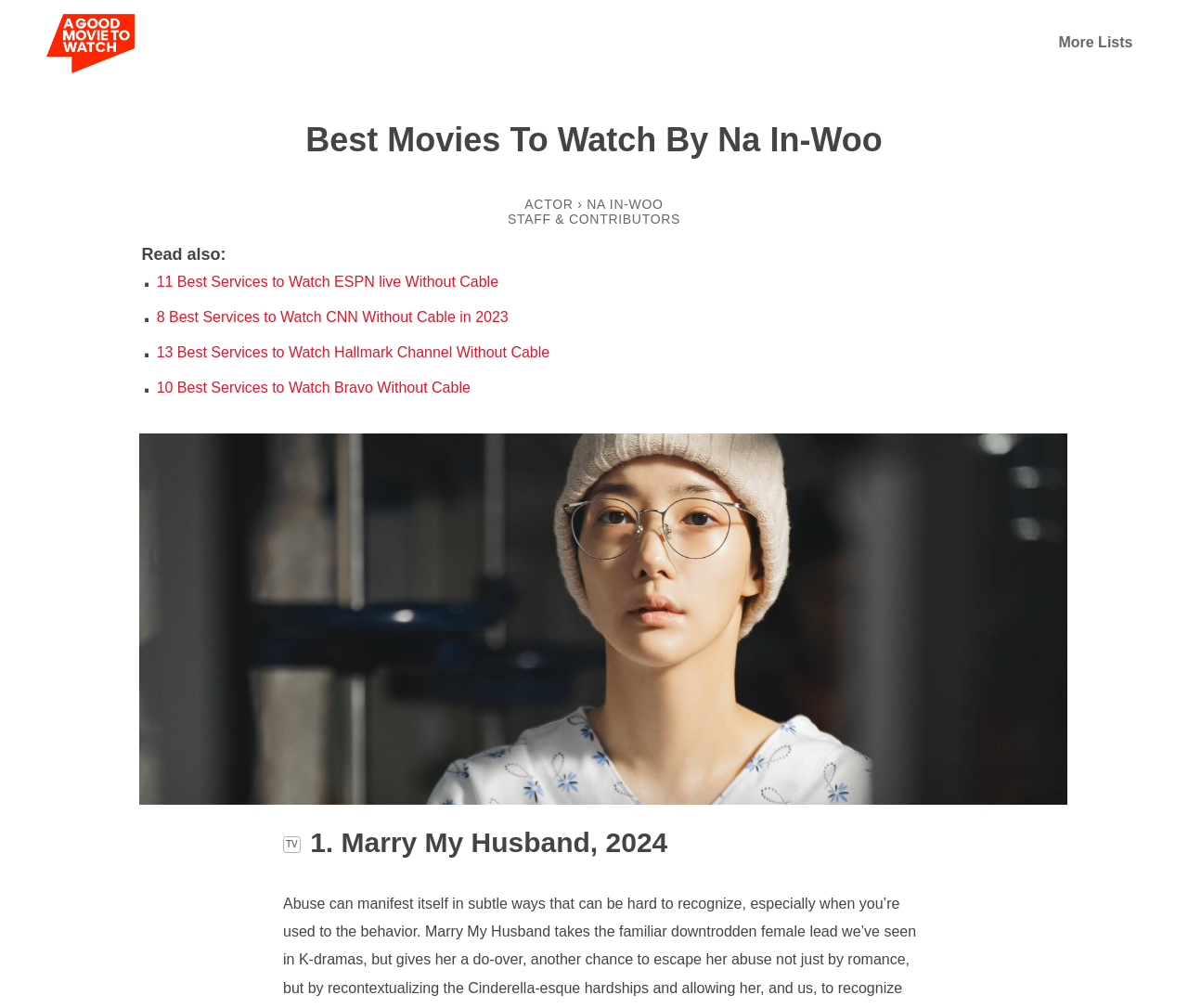Please give a concise answer to this question using a single word or phrase: 
Is there a image on the webpage?

Yes